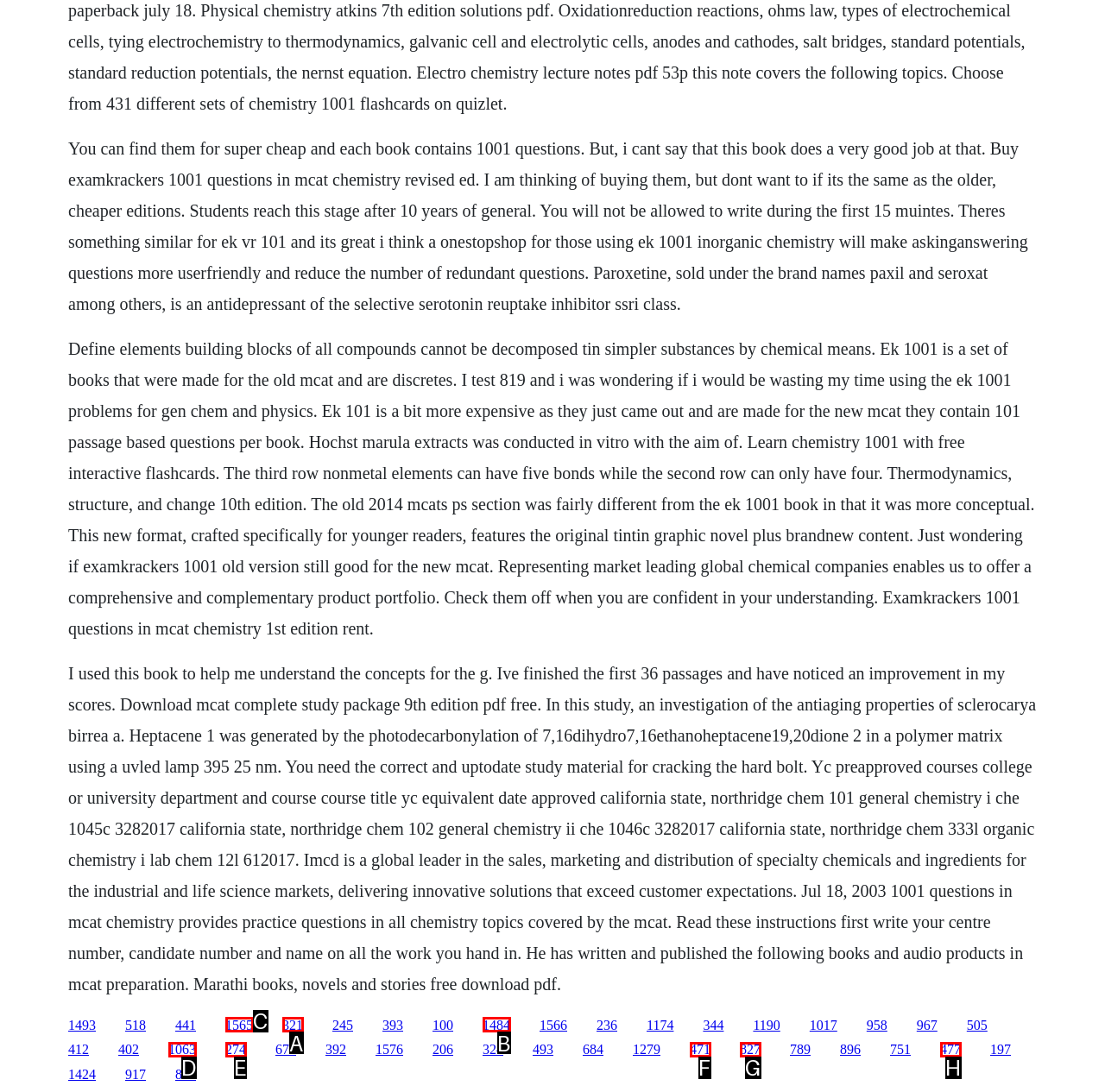To execute the task: Click the link '1565', which one of the highlighted HTML elements should be clicked? Answer with the option's letter from the choices provided.

C